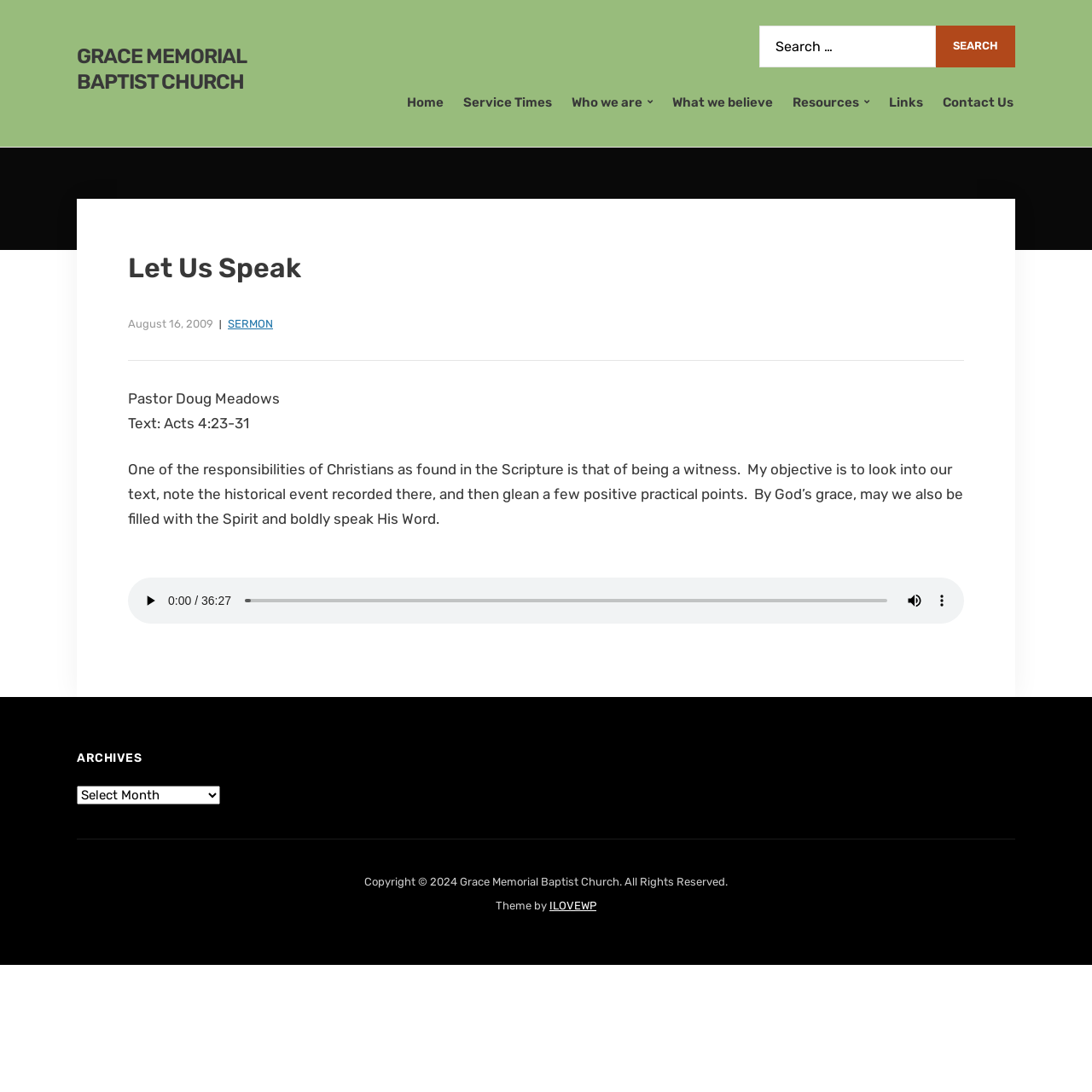Locate the bounding box coordinates of the clickable area needed to fulfill the instruction: "View Archives".

[0.07, 0.687, 0.13, 0.701]